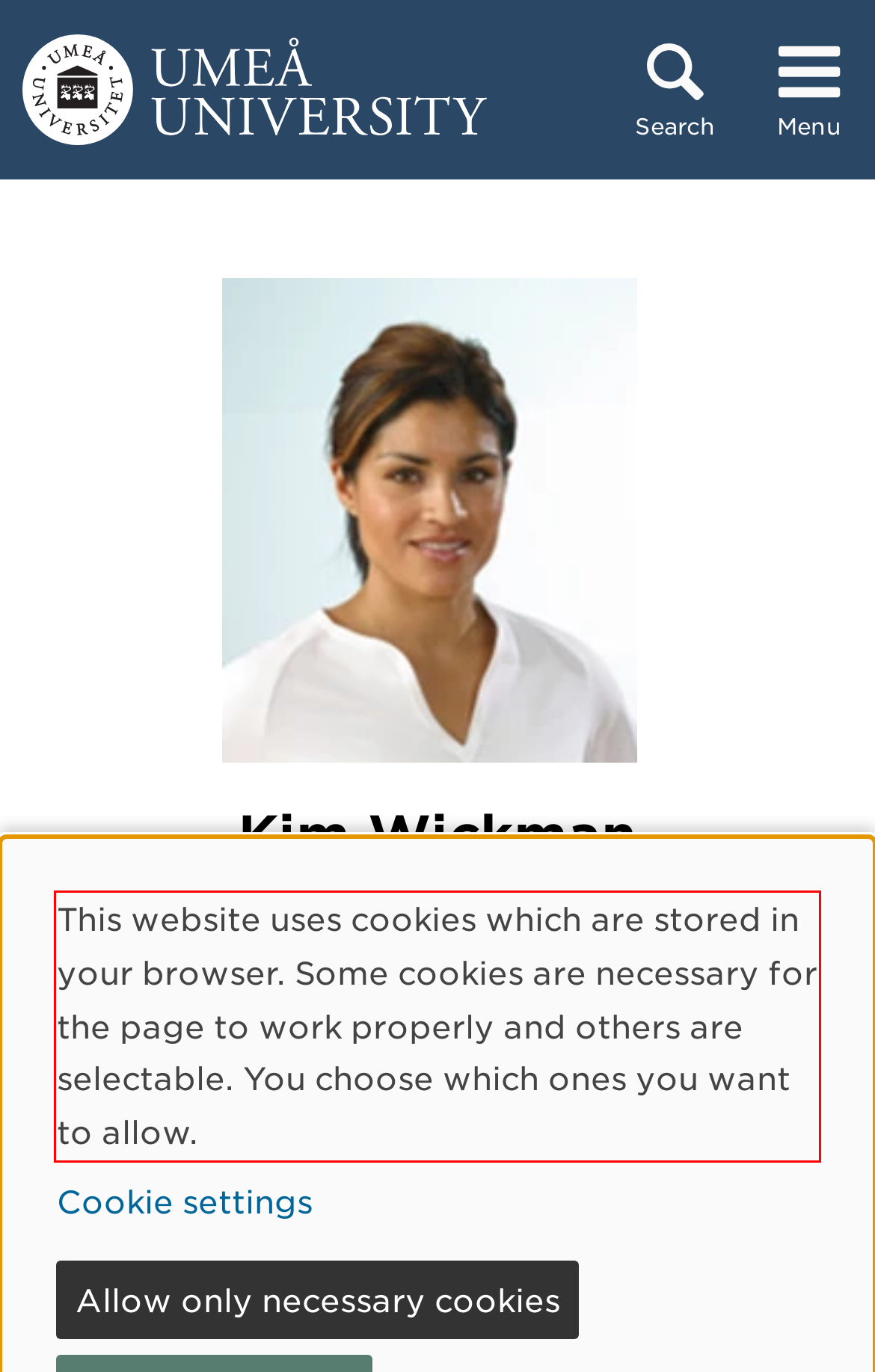Identify and transcribe the text content enclosed by the red bounding box in the given screenshot.

This website uses cookies which are stored in your browser. Some cookies are necessary for the page to work properly and others are selectable. You choose which ones you want to allow.